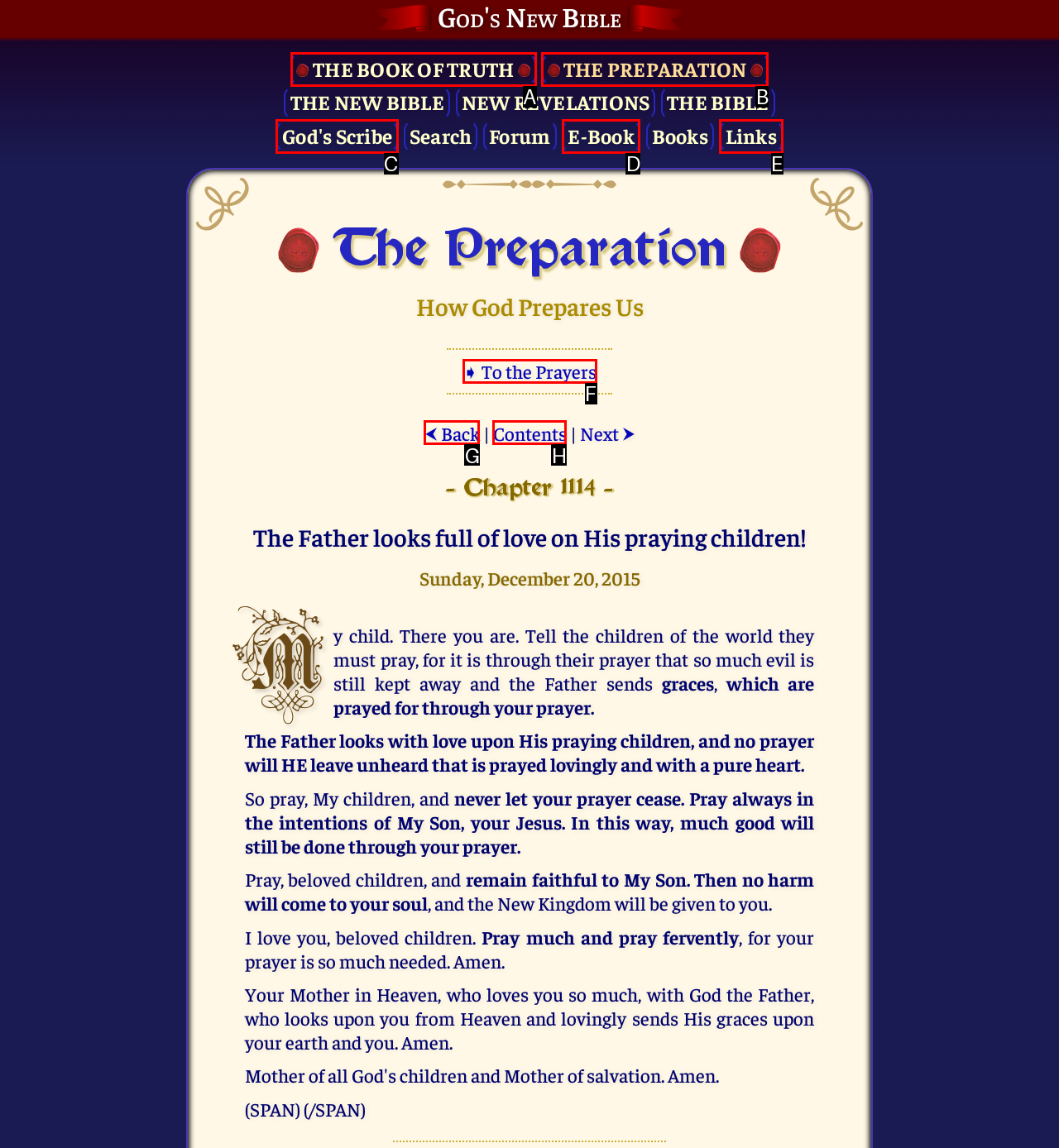Select the option that corresponds to the description: The Book of Truth
Respond with the letter of the matching choice from the options provided.

A